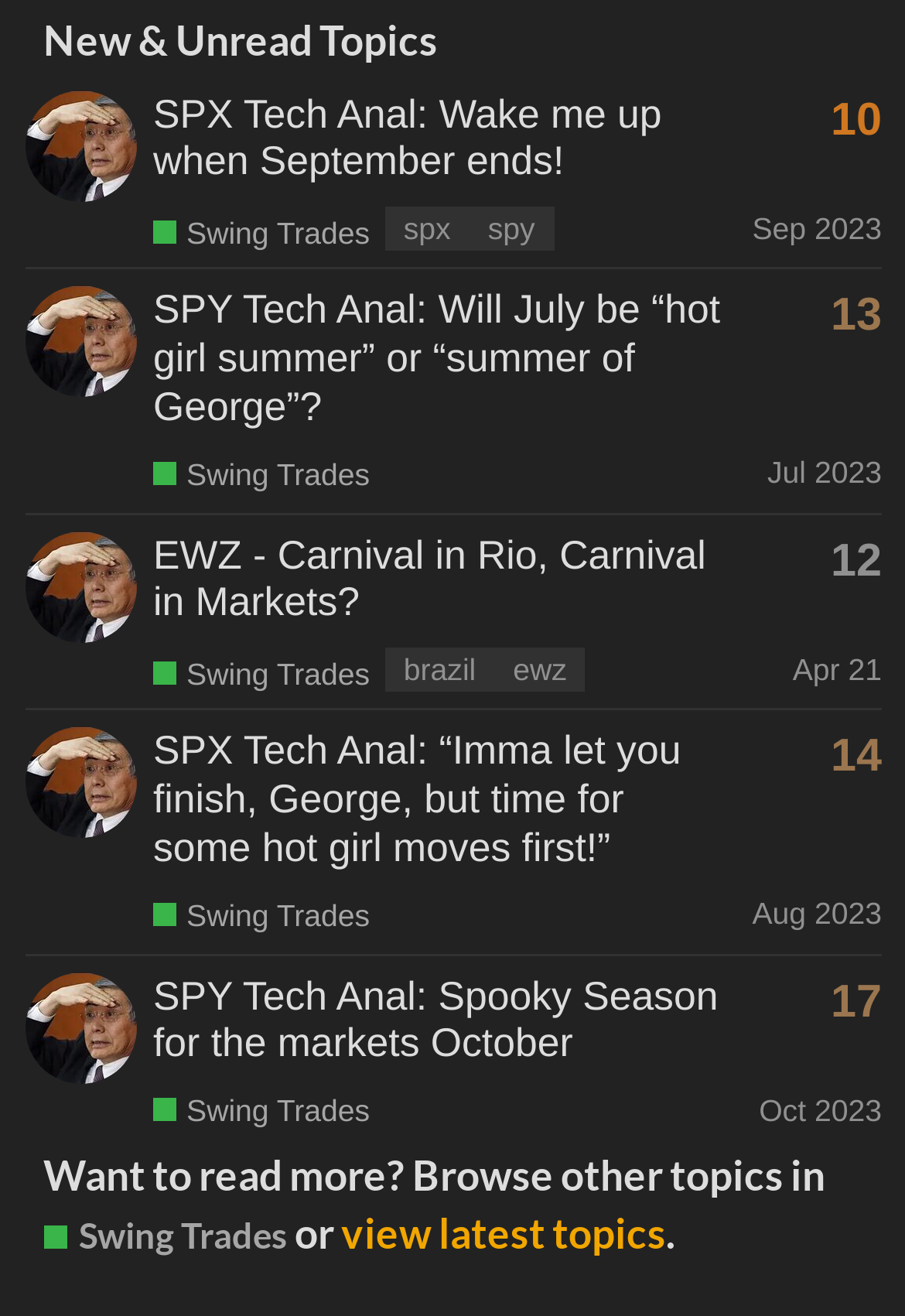Please provide the bounding box coordinates for the element that needs to be clicked to perform the following instruction: "View topic SPX Tech Anal: Wake me up when September ends!". The coordinates should be given as four float numbers between 0 and 1, i.e., [left, top, right, bottom].

[0.169, 0.068, 0.731, 0.14]